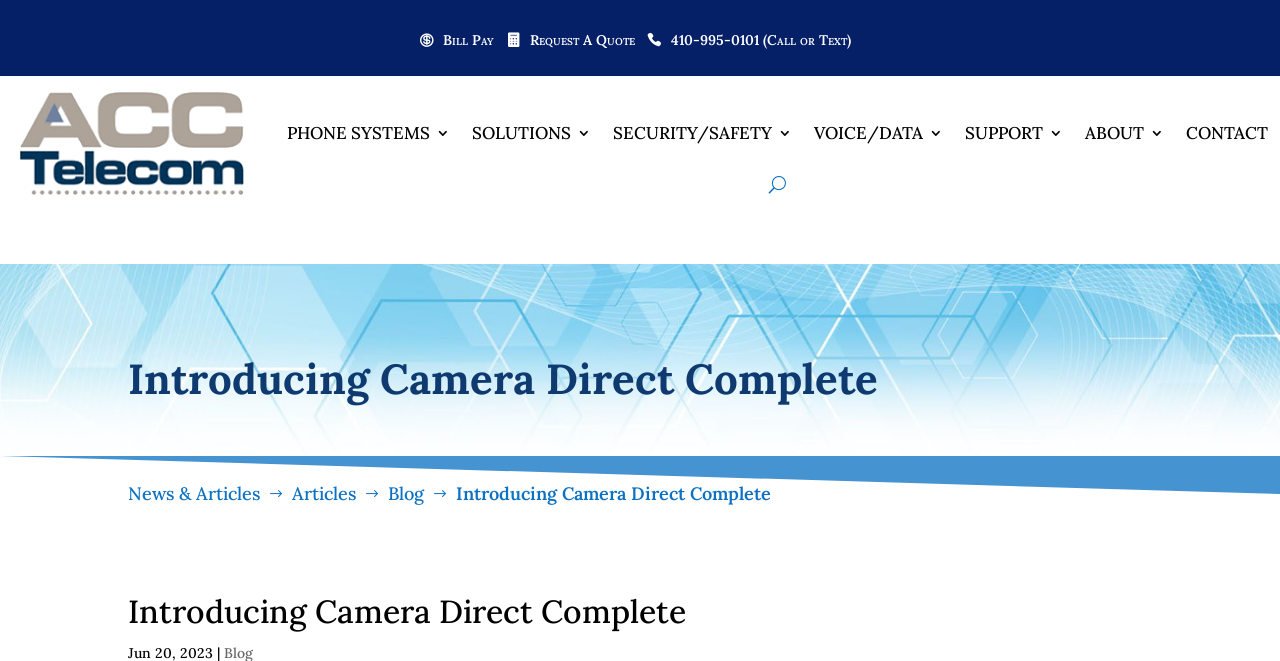Indicate the bounding box coordinates of the clickable region to achieve the following instruction: "Click on Bill Pay."

[0.335, 0.05, 0.386, 0.115]